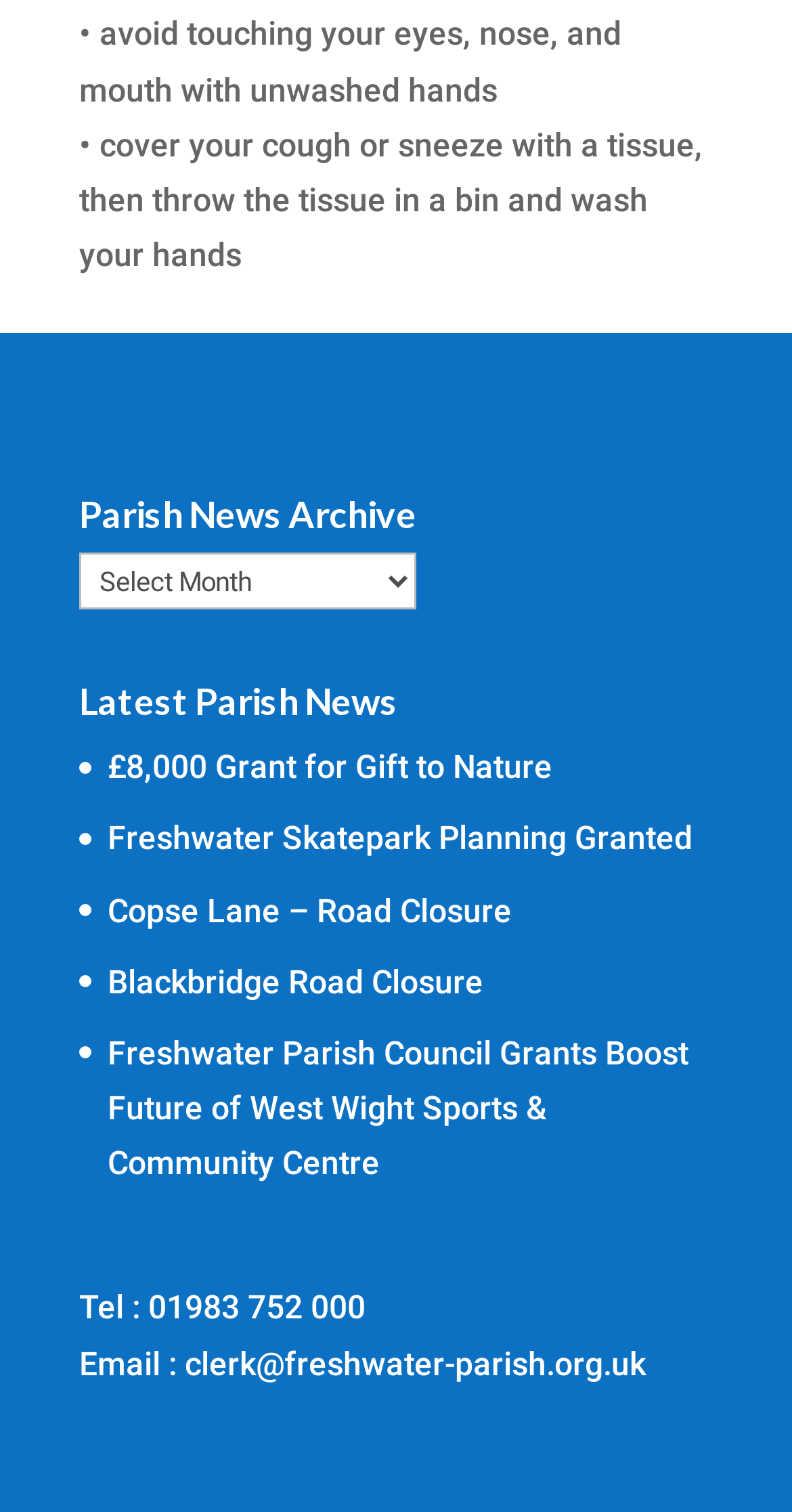Provide a single word or phrase answer to the question: 
What is the title of the news archive section?

Parish News Archive